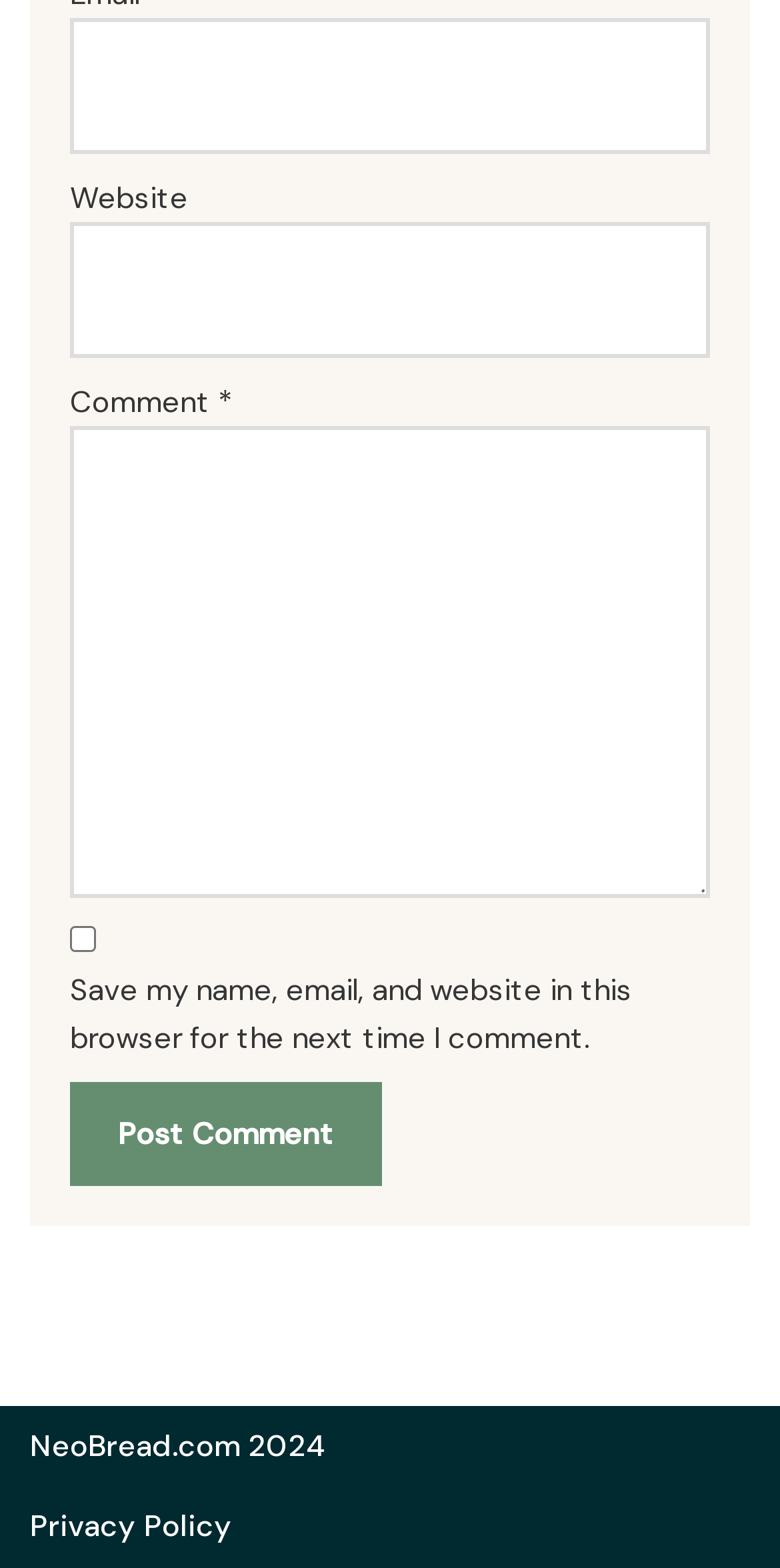Answer this question using a single word or a brief phrase:
What is the text of the button?

Post Comment